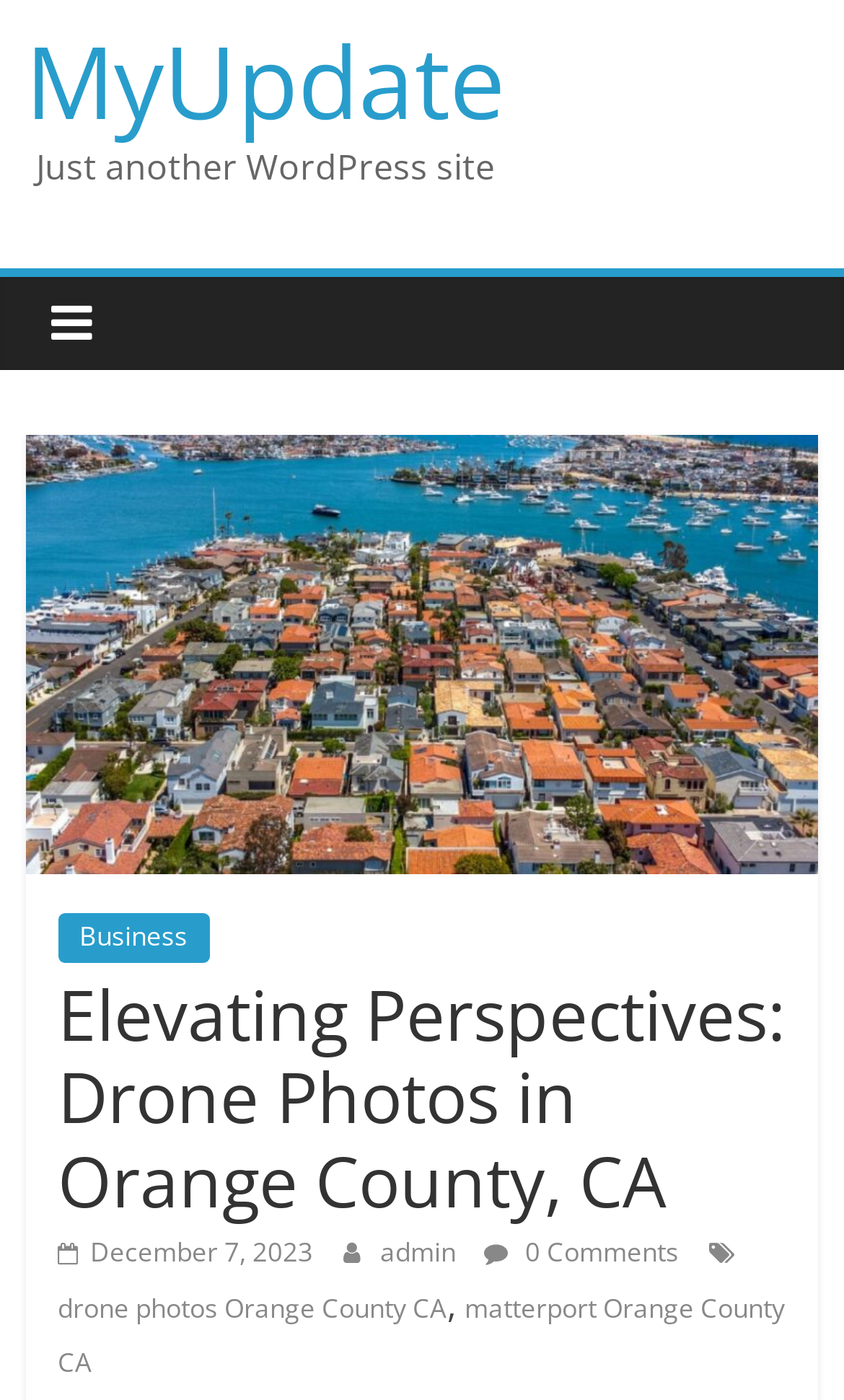Create an elaborate caption for the webpage.

The webpage appears to be a blog or website focused on drone photography services in Orange County, CA. At the top, there is a heading titled "MyUpdate" with a link to the same name. Below this, there is a static text element displaying the phrase "Just another WordPress site".

The main content of the page is dominated by a large image of drone photos in Orange County, CA, which takes up most of the screen. Above this image, there are several links and headers, including a link to "Business" and a header with the title "Elevating Perspectives: Drone Photos in Orange County, CA".

In the lower section of the page, there are several links and text elements, including a link to a date (December 7, 2023), a link to "admin", and a link to "0 Comments". There are also two links to related topics, "drone photos Orange County CA" and "matterport Orange County CA", separated by a comma.

Overall, the webpage appears to be a blog or website promoting drone photography services in Orange County, CA, with a focus on showcasing the visual capabilities of drone photography.